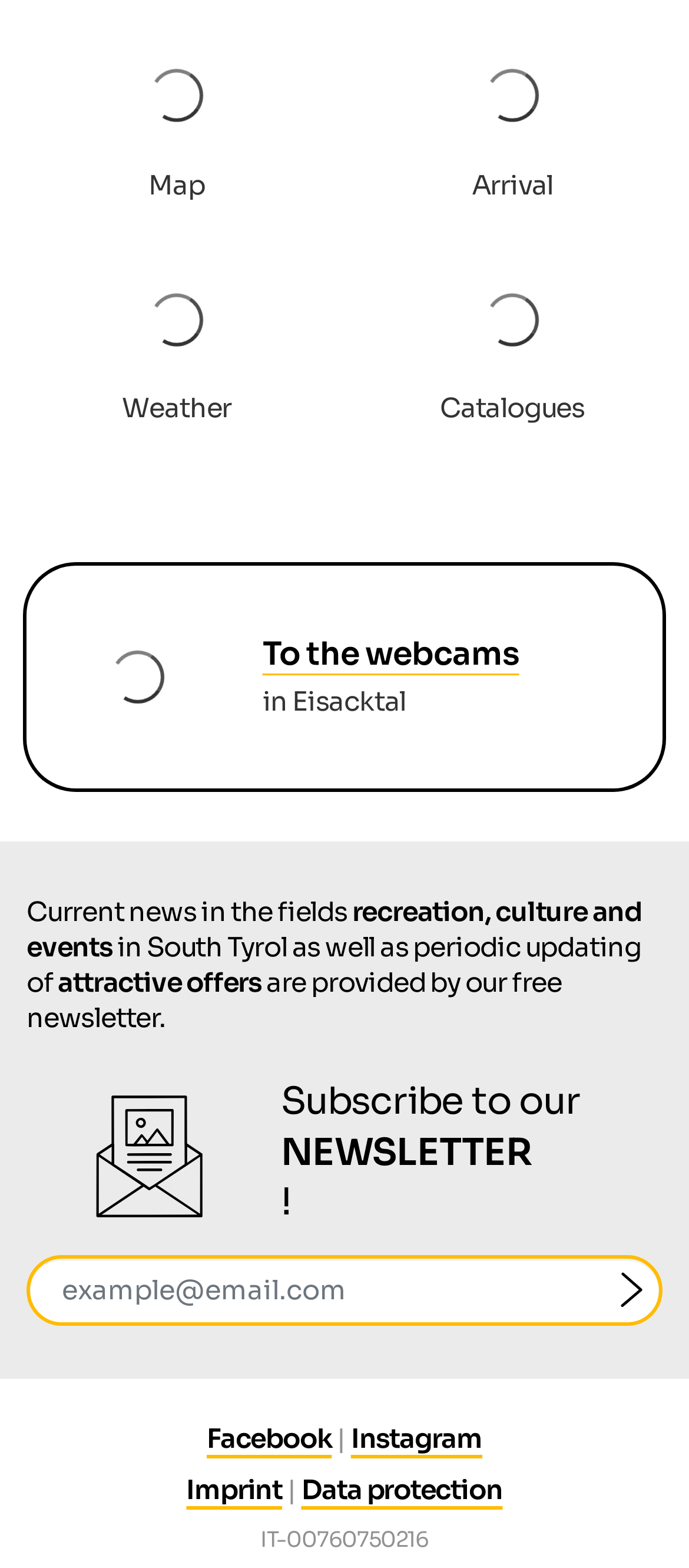Provide the bounding box coordinates for the area that should be clicked to complete the instruction: "Subscribe to our newsletter".

[0.408, 0.688, 0.843, 0.717]